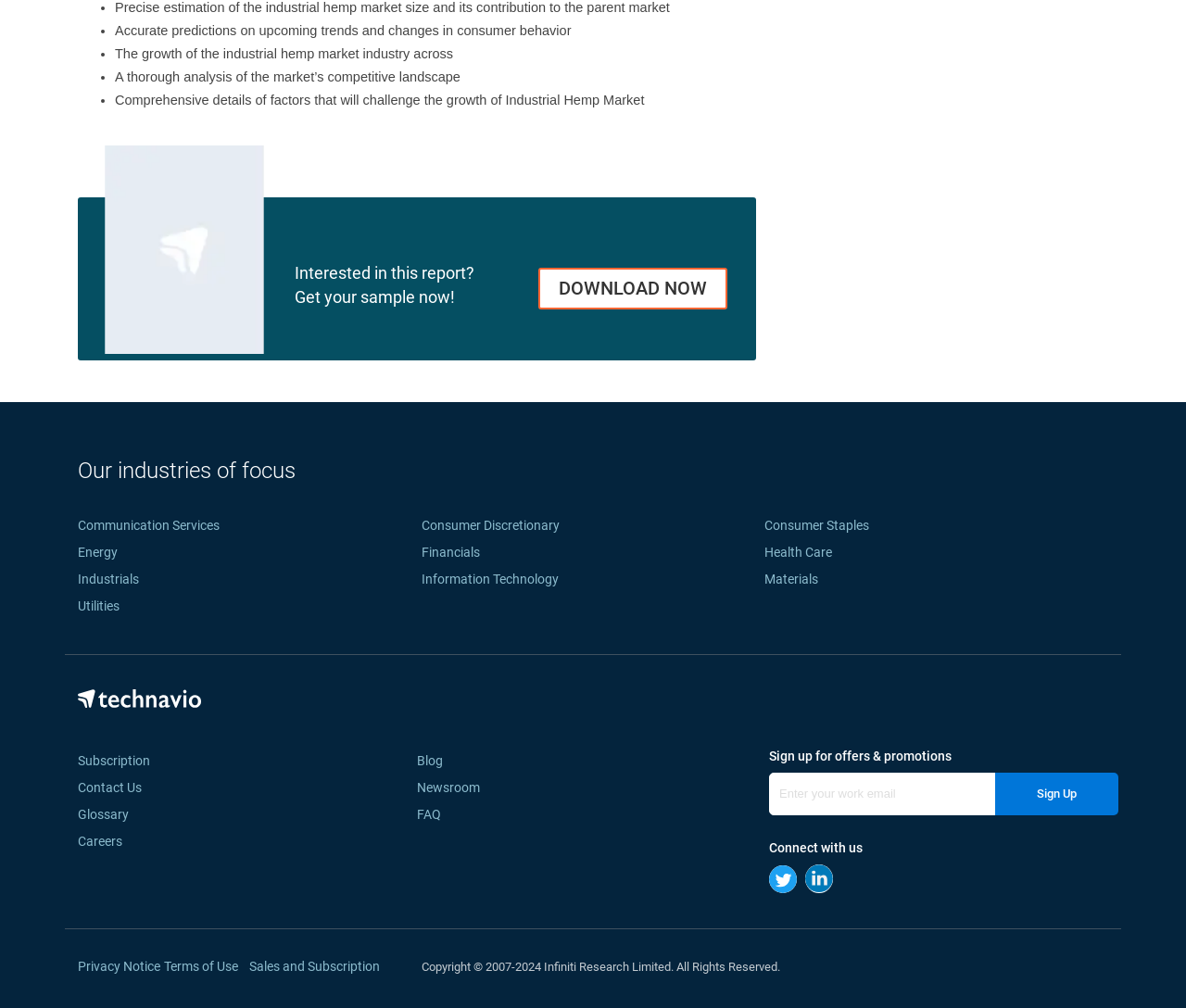What industries are listed under 'Our industries of focus'?
Based on the screenshot, provide your answer in one word or phrase.

Communication Services, Consumer Discretionary, etc.